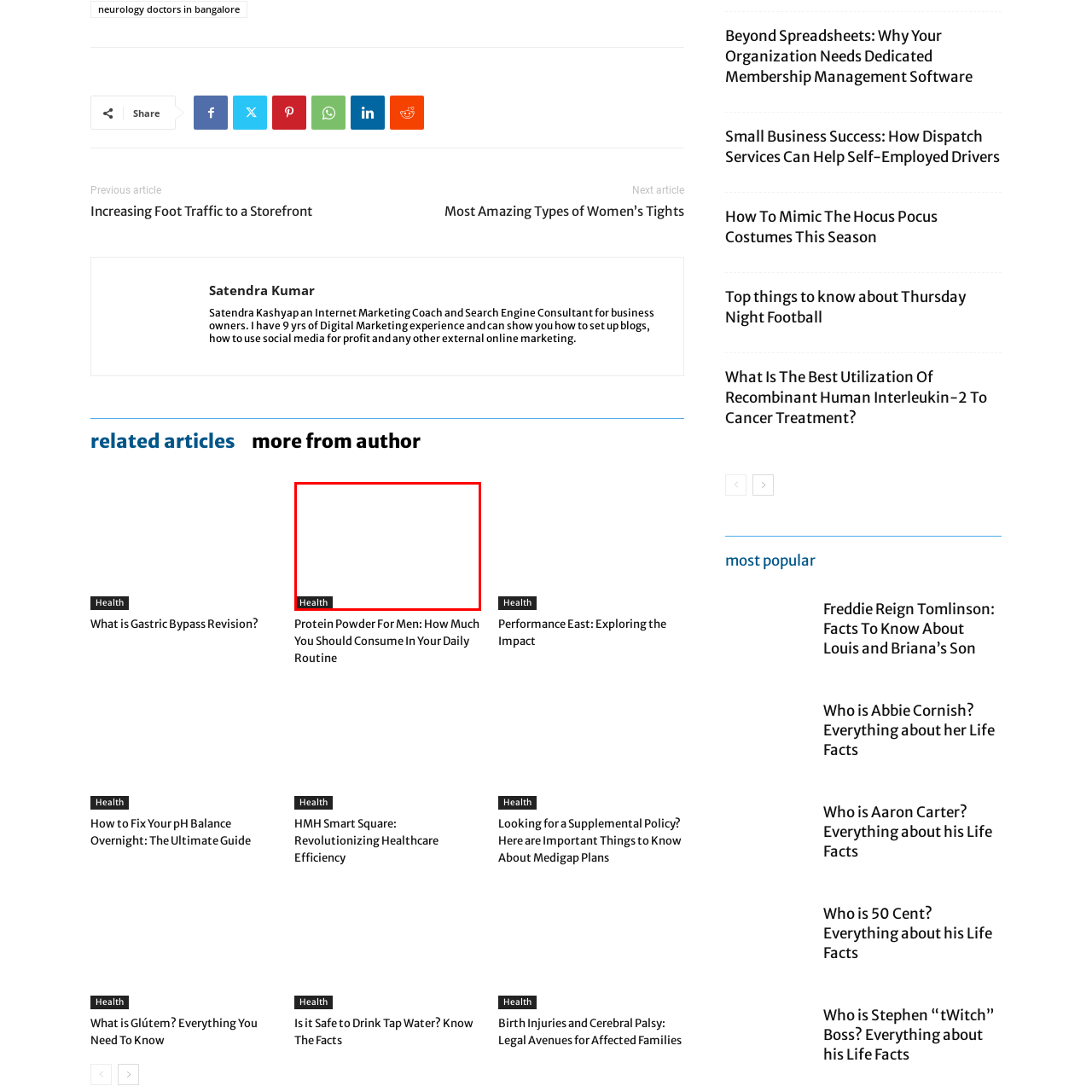Please analyze the portion of the image highlighted by the red bounding box and respond to the following question with a detailed explanation based on what you see: What is the purpose of the image?

The image is likely serving as a navigational element or part of a broader series of health insights, which implies that its purpose is to guide readers to explore further articles on the subject of health.